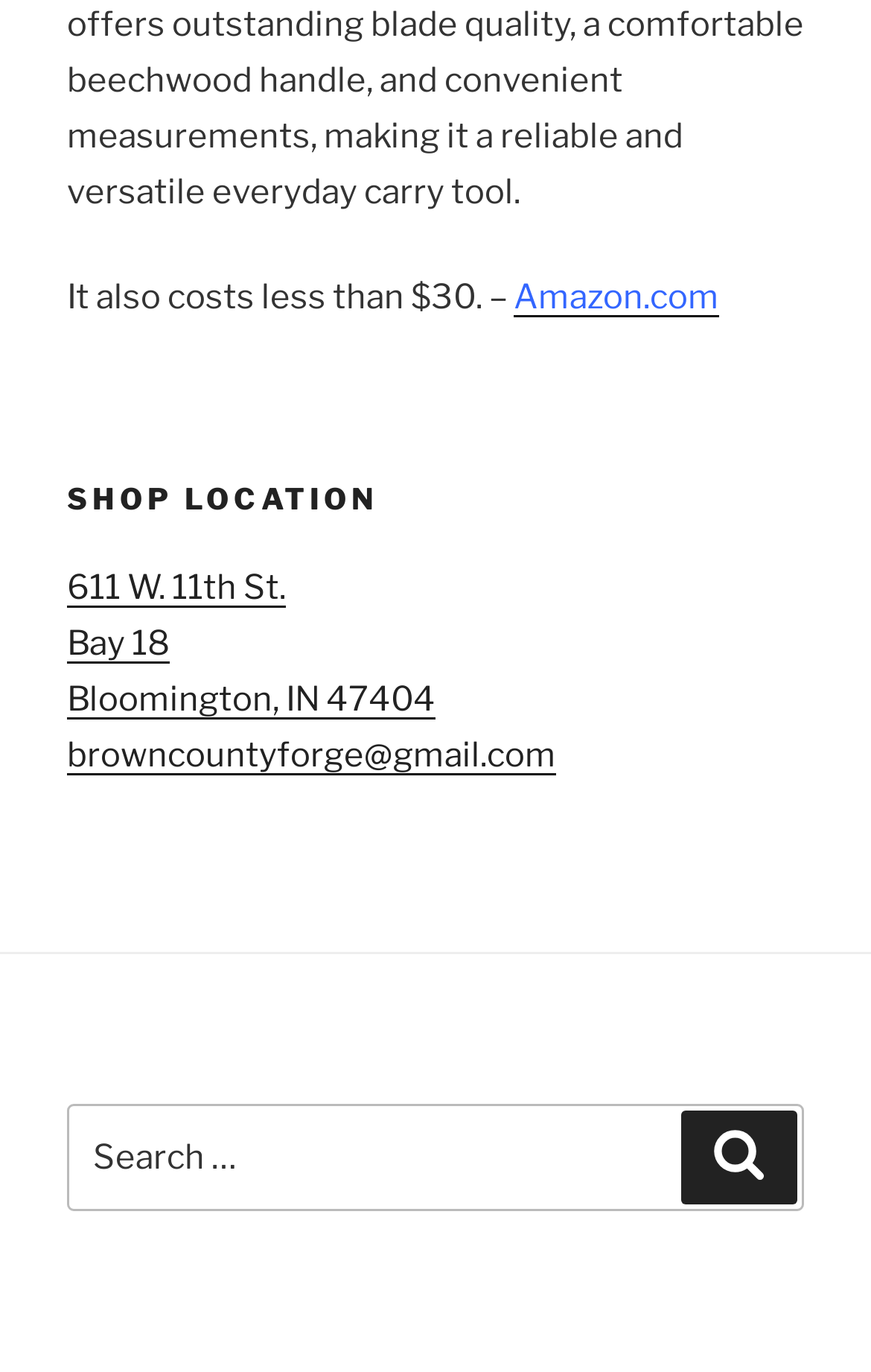What is the name of the website?
Please provide a comprehensive answer based on the information in the image.

The webpage has a link to 'Amazon.com' which suggests that it is the name of the website or a related platform.